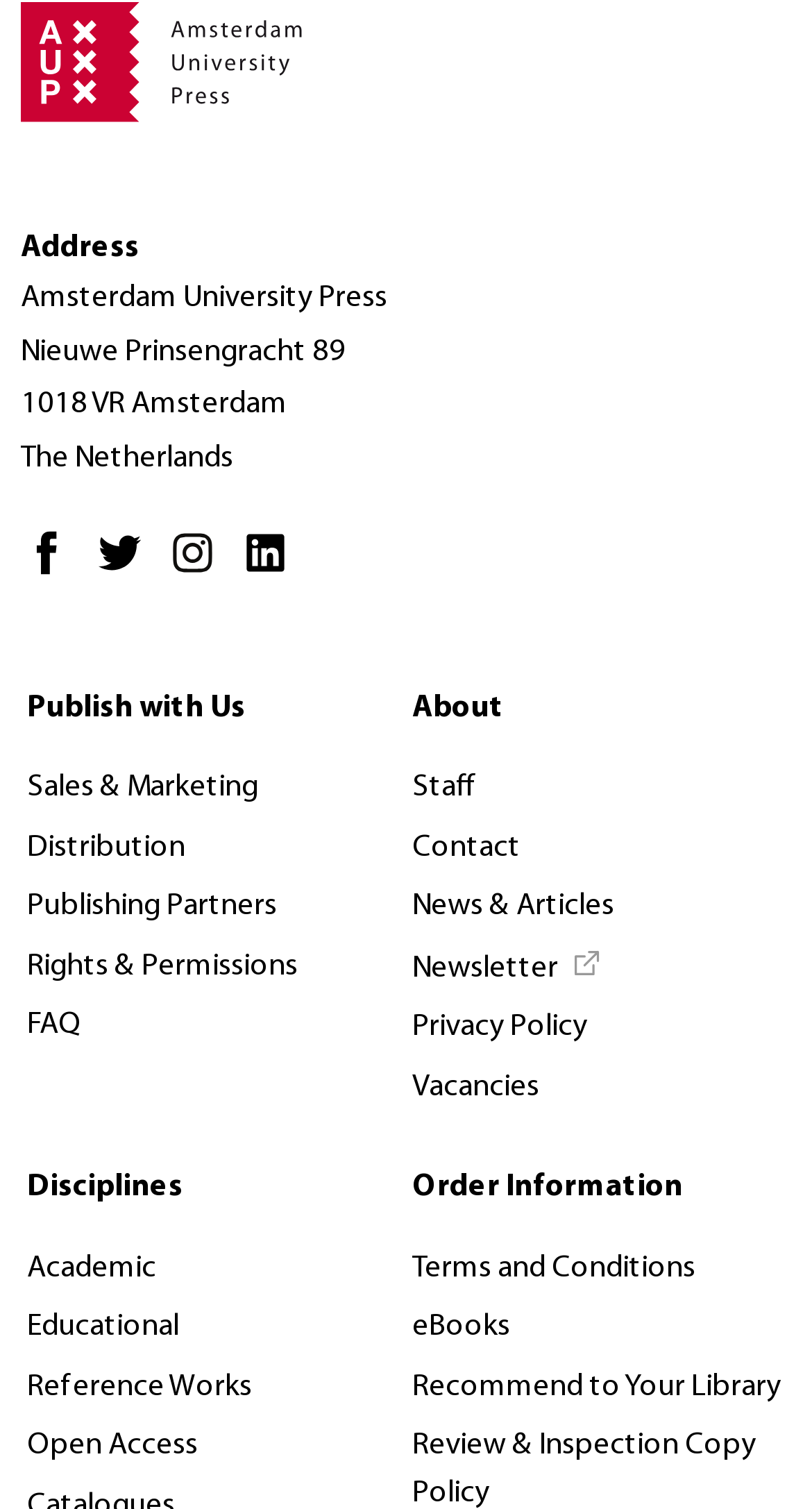Please identify the bounding box coordinates of the element's region that needs to be clicked to fulfill the following instruction: "Go to kapuas88 terpercaya". The bounding box coordinates should consist of four float numbers between 0 and 1, i.e., [left, top, right, bottom].

None